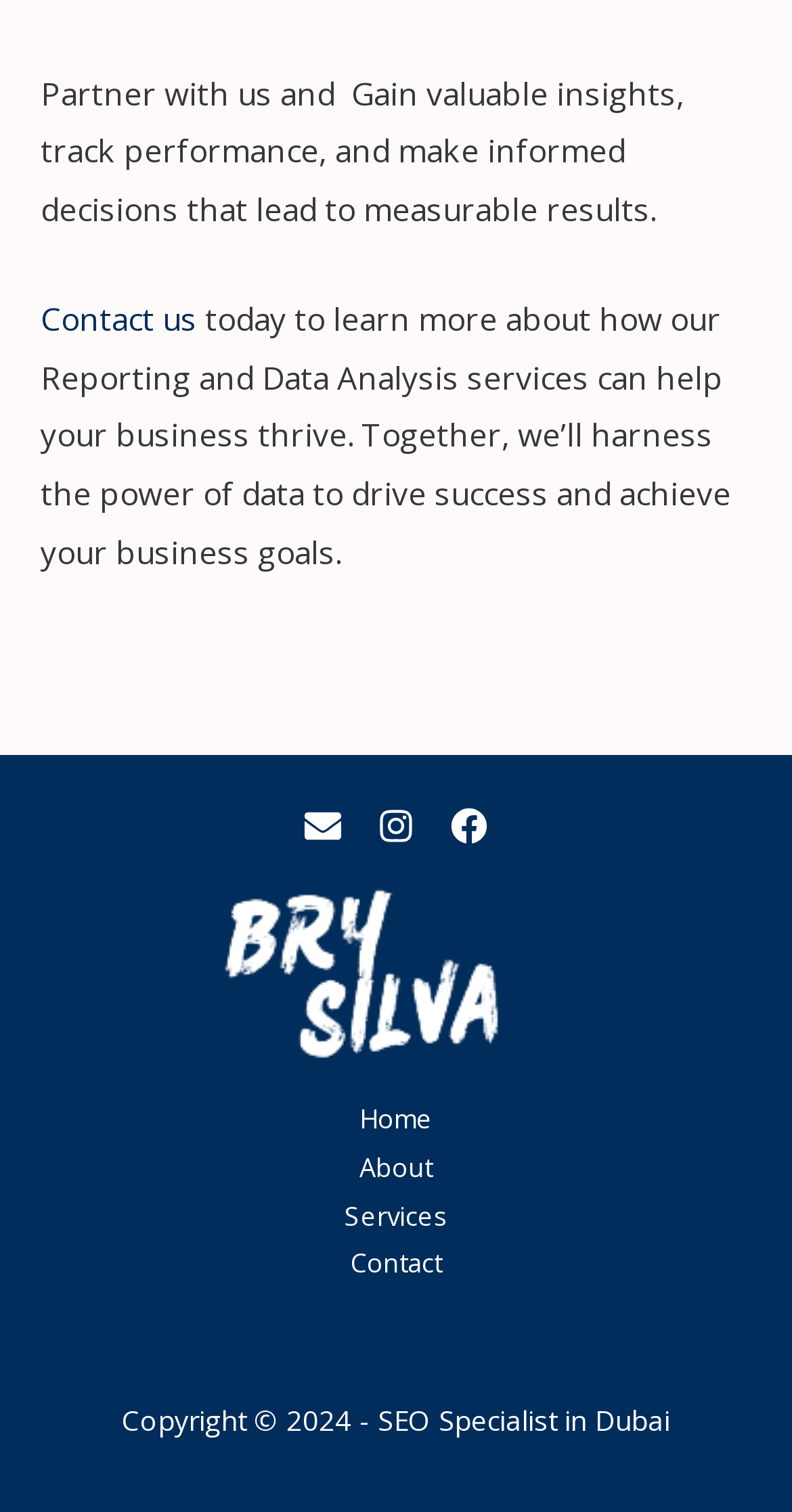Find the bounding box coordinates of the clickable element required to execute the following instruction: "View the collection". Provide the coordinates as four float numbers between 0 and 1, i.e., [left, top, right, bottom].

None